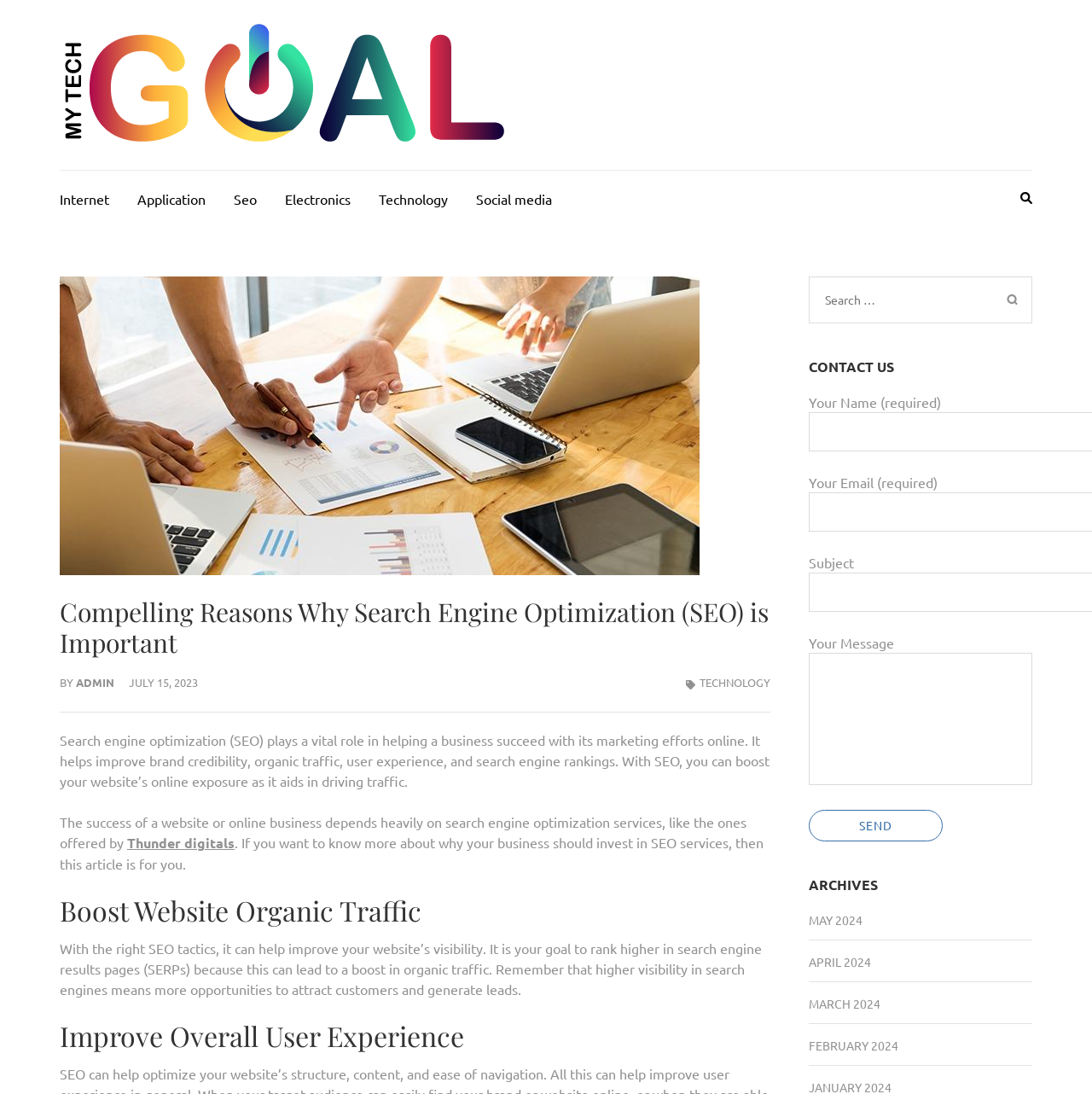Identify the bounding box coordinates for the UI element described as: "Electronics".

[0.261, 0.156, 0.321, 0.203]